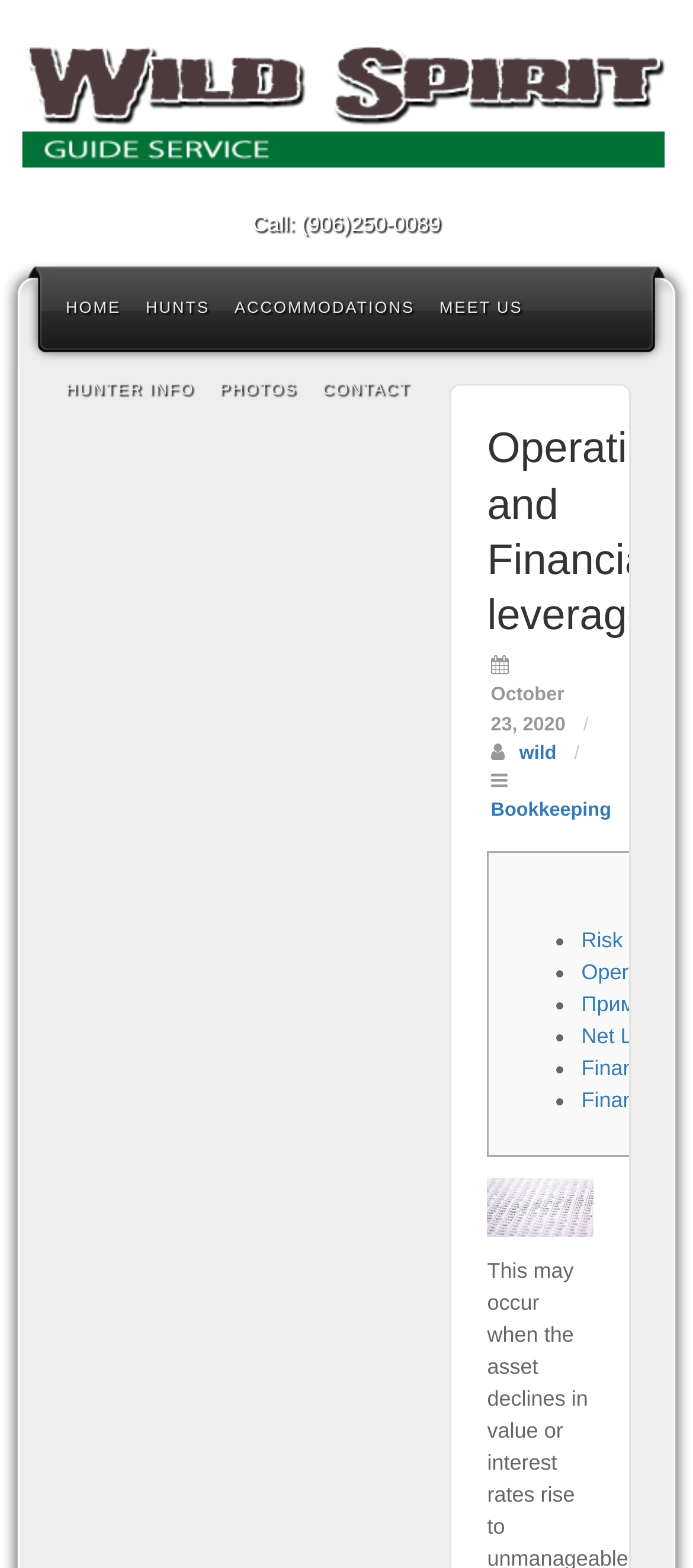Respond to the question below with a concise word or phrase:
How many links are in the top navigation menu?

6